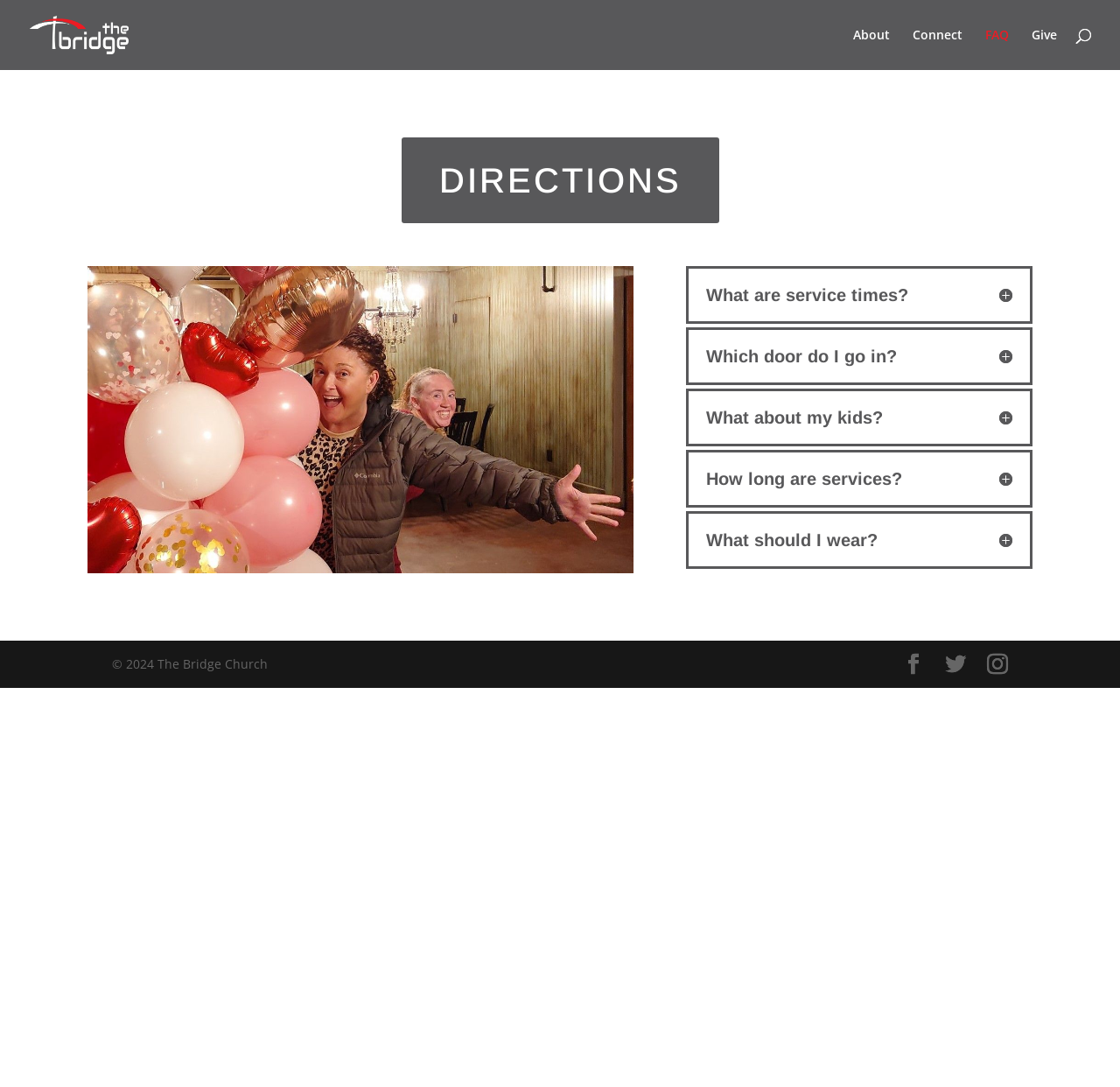Can you specify the bounding box coordinates of the area that needs to be clicked to fulfill the following instruction: "view directions"?

[0.358, 0.126, 0.642, 0.205]